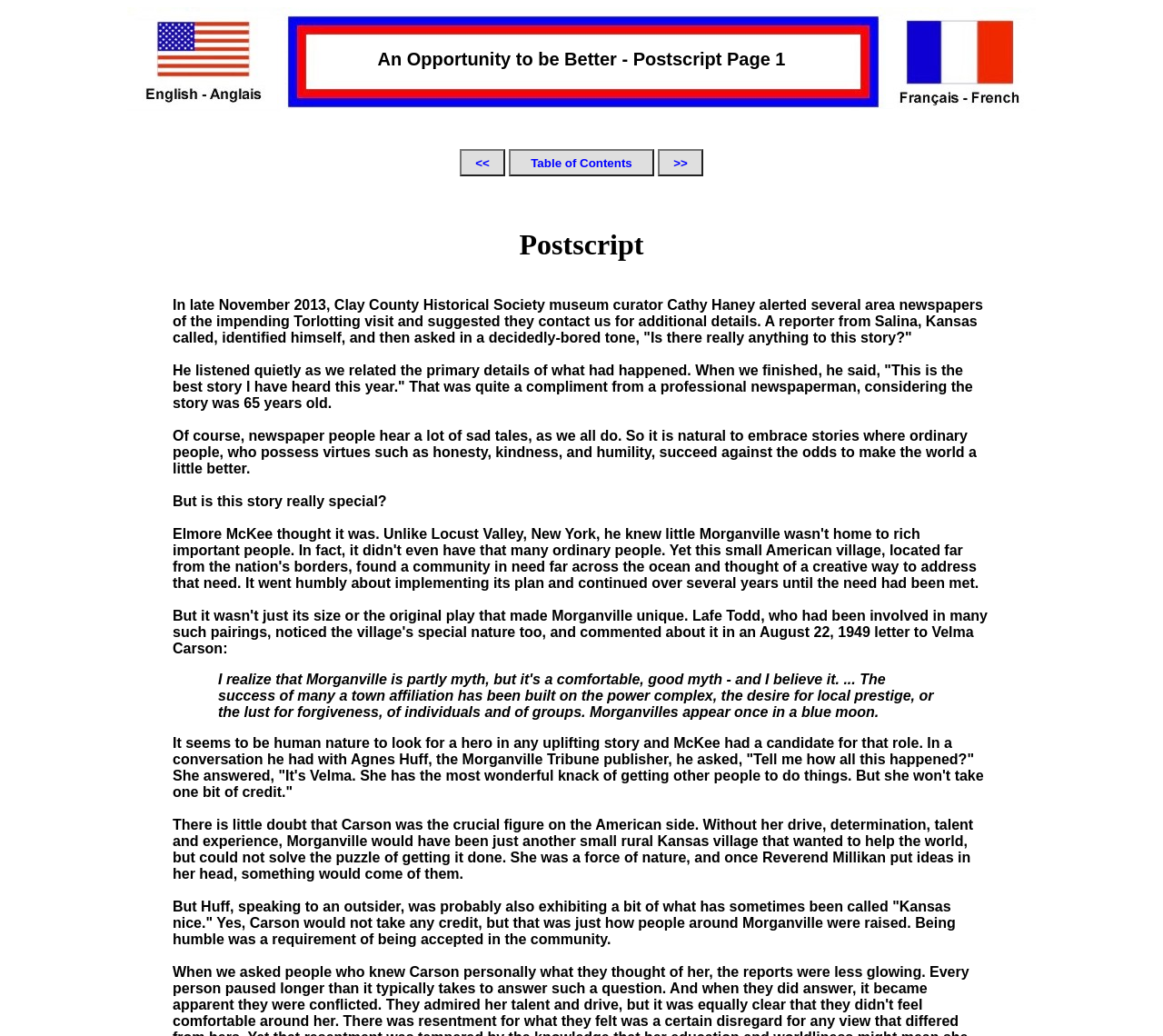Summarize the webpage in an elaborate manner.

This webpage appears to be an article or a chapter from a book, titled "An Opportunity to be Better - Postscript Page 1". At the top of the page, there is a small image, followed by a heading that reads "Postscript". Below the heading, there are three buttons aligned horizontally, labeled "<<", "Table of Contents", and ">>", which likely allow users to navigate through the content.

The main content of the page consists of several paragraphs of text, which describe a story about a historical event in Morganville, Kansas. The text is divided into six sections, each with a distinct topic or idea. The story seems to revolve around the role of individuals, particularly Velma Carson, in making a positive impact on the community.

To the right of the heading "Postscript", there is a link with an accompanying image, which may be a navigation element or a call-to-action. At the very top of the page, there is a larger image that spans about a quarter of the page width, but its content is not described.

Overall, the page has a simple and clean layout, with a focus on presenting the text content in a clear and readable manner.